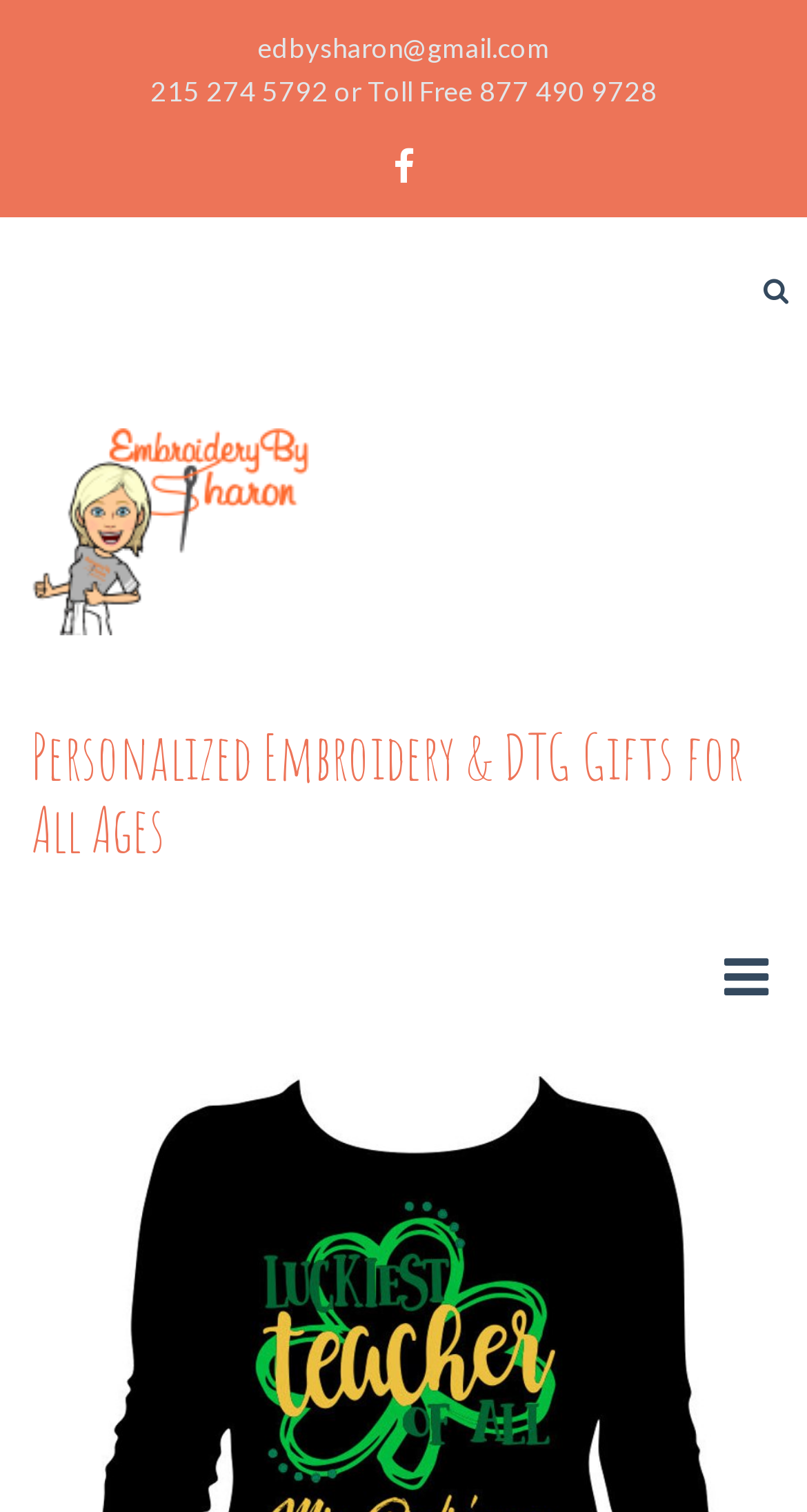Find the bounding box coordinates for the UI element whose description is: "title="facebook"". The coordinates should be four float numbers between 0 and 1, in the format [left, top, right, bottom].

[0.446, 0.086, 0.554, 0.137]